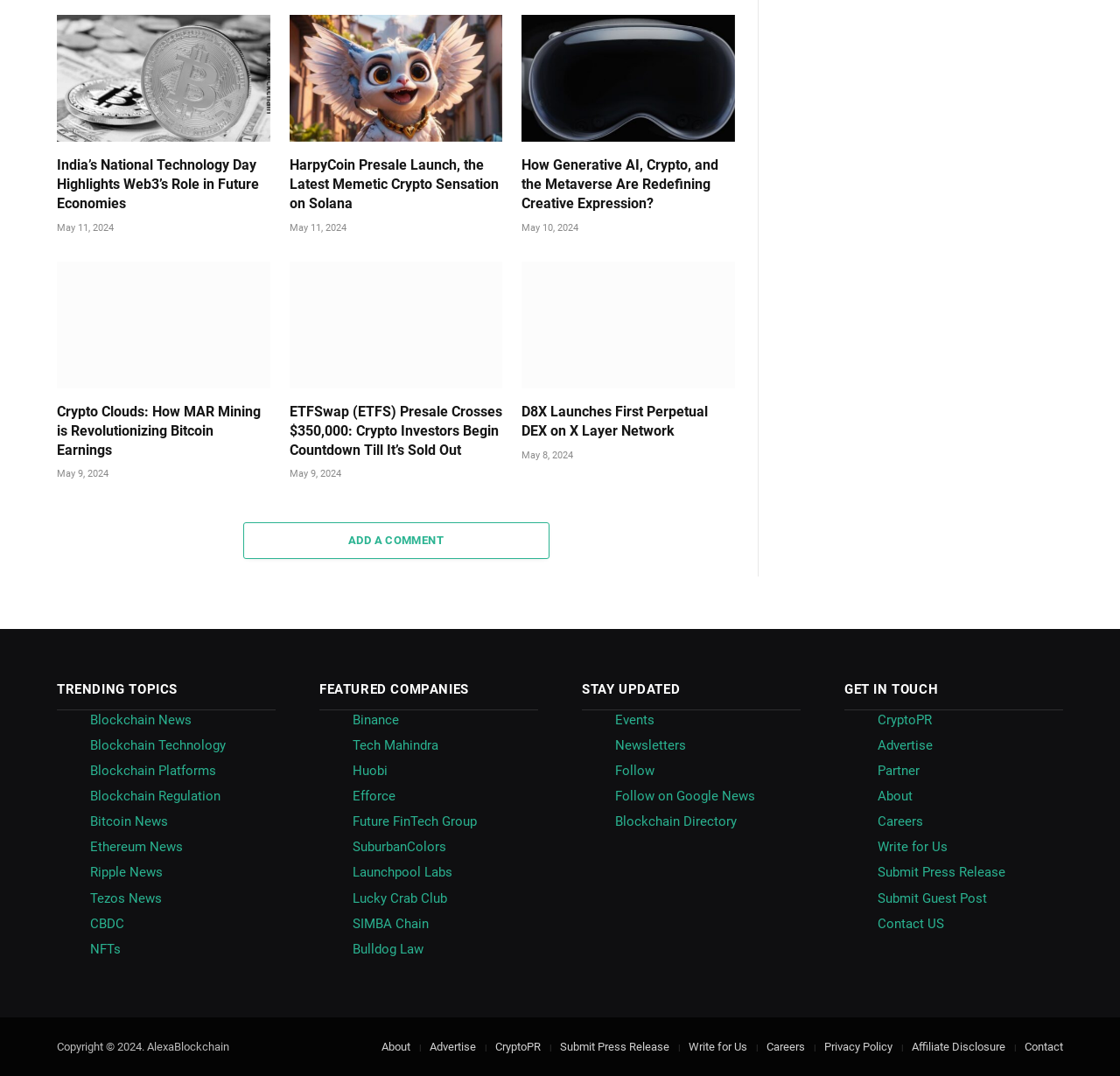Predict the bounding box of the UI element based on this description: "Lucky Crab Club".

[0.315, 0.827, 0.399, 0.842]